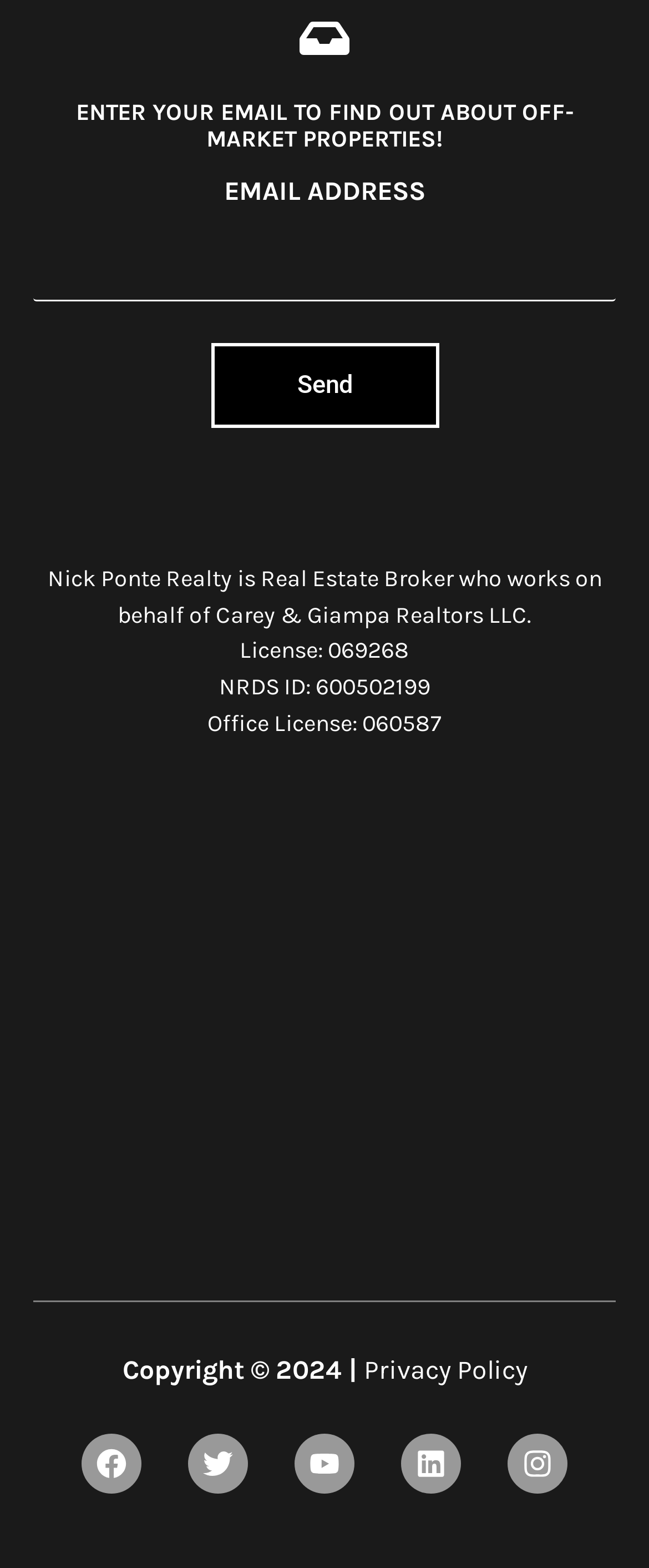What is the broker's license number?
Carefully analyze the image and provide a thorough answer to the question.

The broker's license number can be found in the middle section of the webpage, where it is written 'License: 069268'.